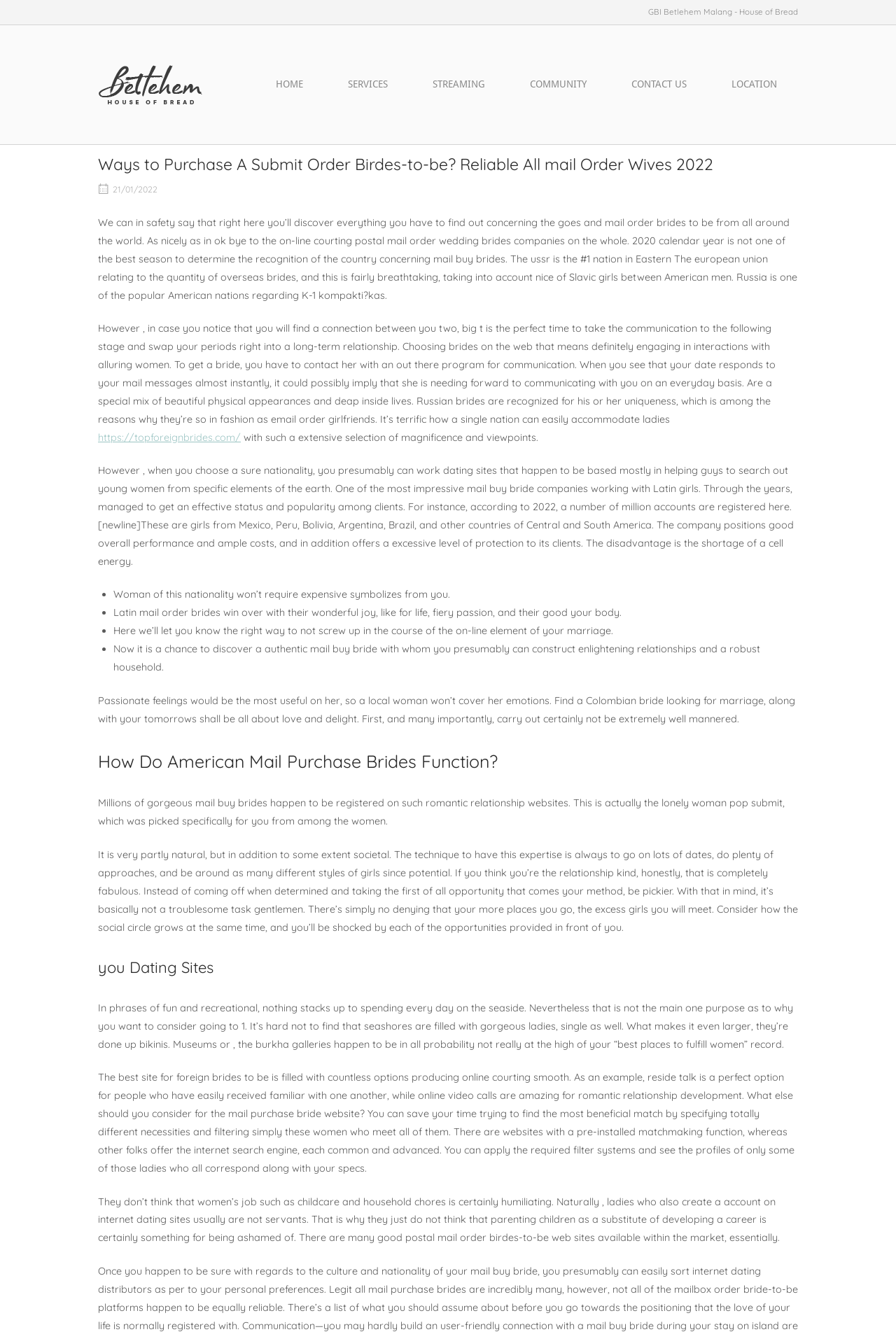What is the nationality of the brides mentioned in the article?
Look at the webpage screenshot and answer the question with a detailed explanation.

The article mentions Russian brides and Latin mail order brides, specifically from countries such as Mexico, Peru, Bolivia, Argentina, and Brazil. Therefore, the nationalities of the brides mentioned in the article are Russian and Latin.